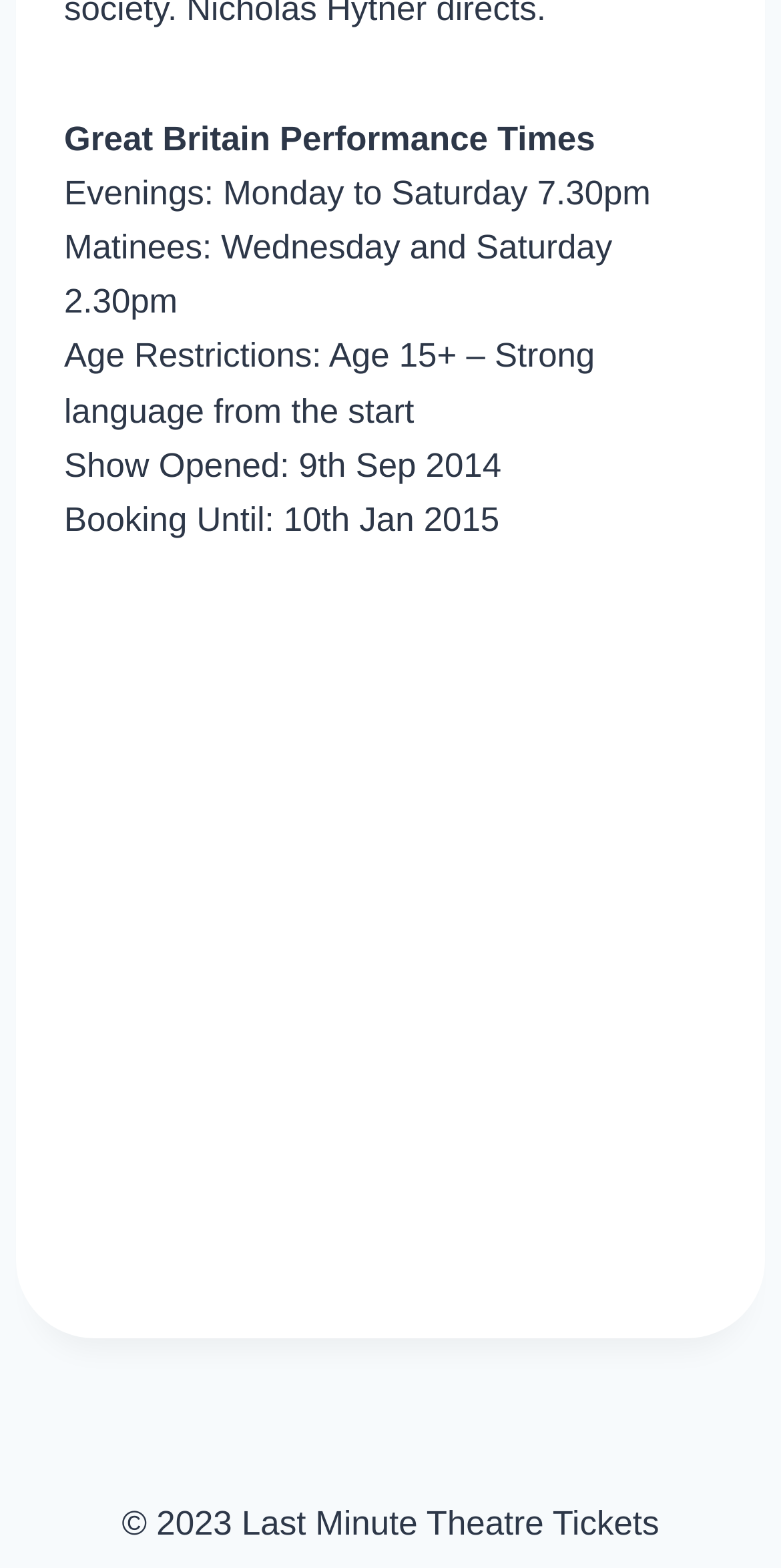When did the show open?
Please describe in detail the information shown in the image to answer the question.

The show opening date is mentioned in the text 'Show Opened: 9th Sep 2014' which is located at the top section of the webpage, indicating that the show opened on 9th September 2014.